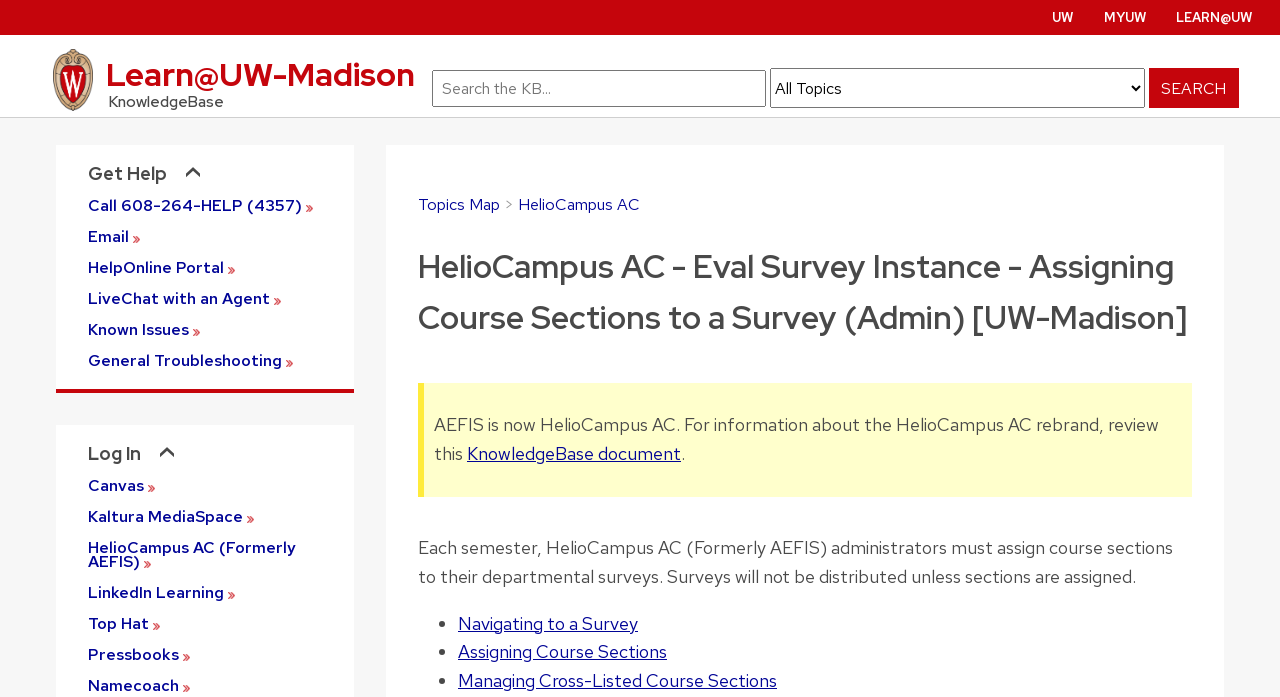Construct a thorough caption encompassing all aspects of the webpage.

This webpage is an administrative portal for HelioCampus AC, specifically for assigning course sections to surveys. At the top, there are three links: "UW", "MYUW", and "LEARN@UW", aligned horizontally. Below them, there is a search bar with a textbox, a combobox, and a "SEARCH" button. 

On the left side, there are several links and paragraphs organized vertically. The first section is labeled "Get Help" and provides contact information, including a phone number, email, and links to a help portal, live chat, and known issues. Below that, there is a "Log In" section with links to various platforms, such as Canvas, Kaltura MediaSpace, and LinkedIn Learning.

The main content of the page is divided into two sections. The first section has a heading that matches the title of the webpage and provides an introduction to the task of assigning course sections to surveys. Below that, there is a paragraph explaining that AEFIS is now rebranded as HelioCampus AC, with a link to a KnowledgeBase document for more information.

The second section is a step-by-step guide on how to assign course sections, marked with bullet points. Each bullet point is a link to a specific task, such as navigating to a survey, assigning course sections, and managing cross-listed course sections.